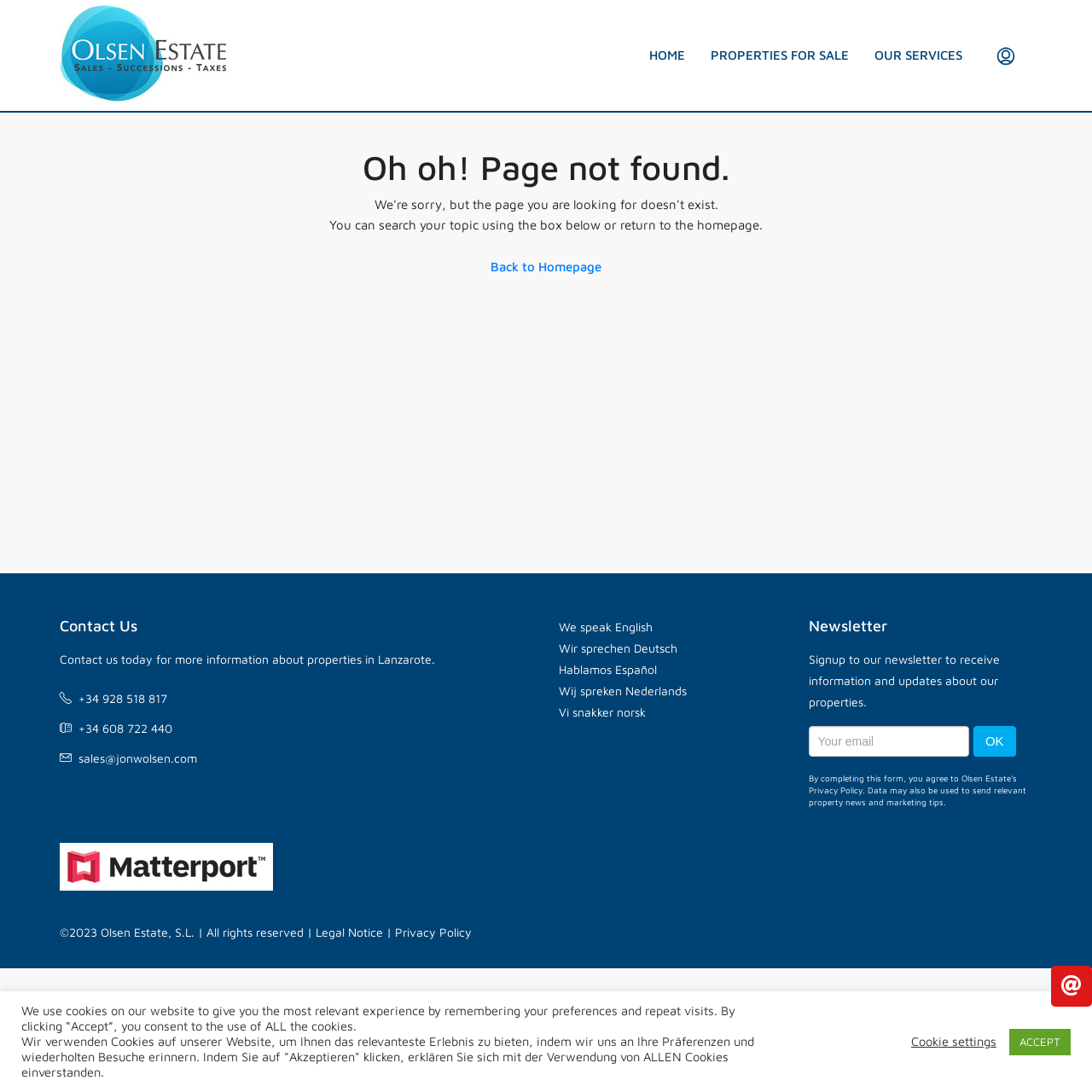Please respond to the question using a single word or phrase:
How many phone numbers are provided?

2